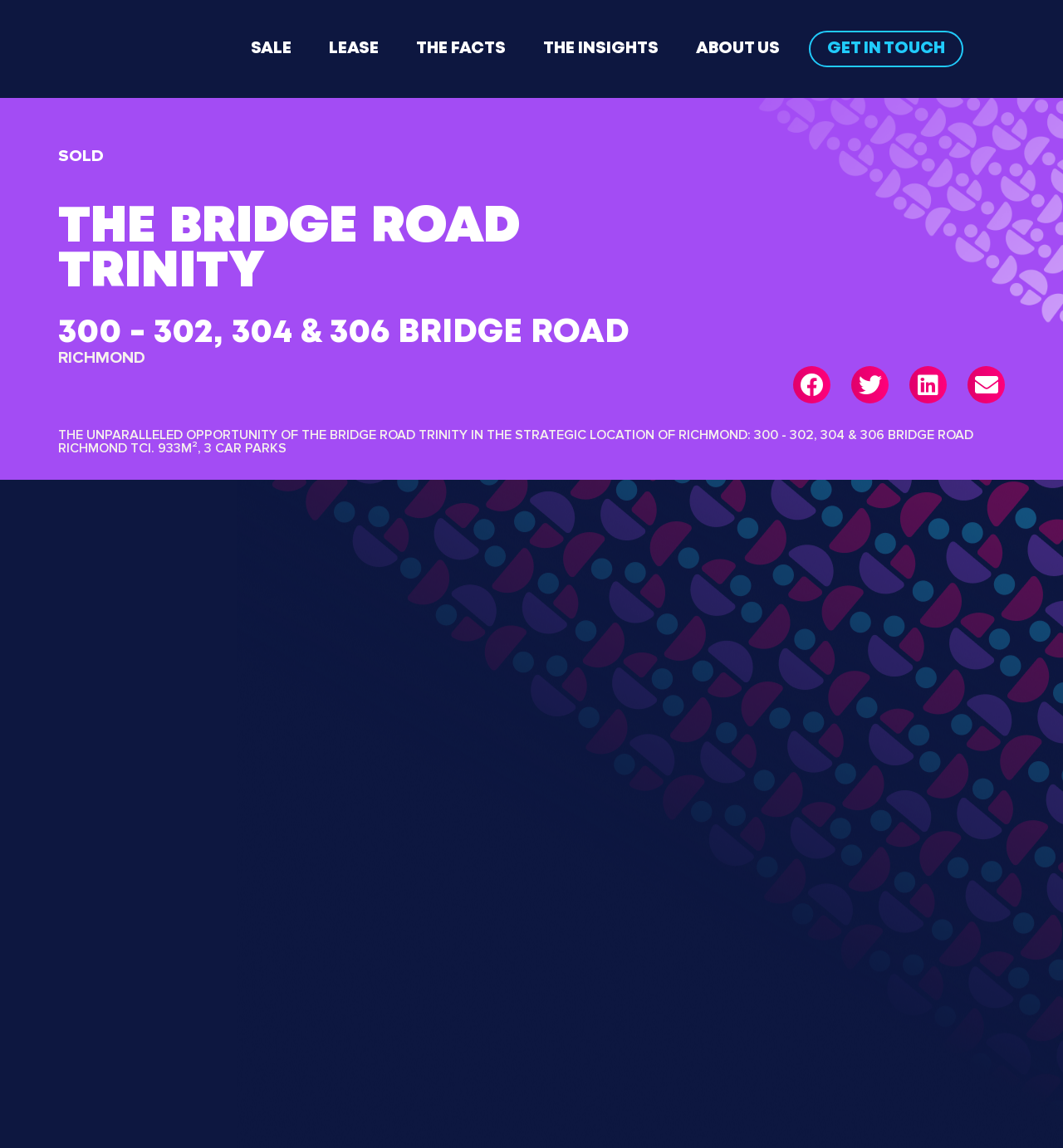Write an extensive caption that covers every aspect of the webpage.

The webpage appears to be a real estate listing for a property called "The Bridge Road Trinity" located at 300-302, 304 & 306 Bridge Road, Richmond. 

At the top, there is a logo or icon labeled "TCI" accompanied by a link with the same label. 

Below the logo, there are five links in a row, labeled "SALE", "LEASE", "THE FACTS", "THE INSIGHTS", and "ABOUT US". These links are positioned horizontally, with "SALE" on the left and "ABOUT US" on the right.

Further down, there is a section with four headings stacked vertically. The headings are "SOLD", "THE BRIDGE ROAD TRINITY", "300 - 302, 304 & 306 BRIDGE ROAD", and "RICHMOND". 

To the right of the headings, there is a paragraph of text that summarizes the property, mentioning its unparalleled opportunity, strategic location, and features such as 933m² of space and 3 car parks.

At the bottom, there are four buttons for sharing the listing on social media platforms, including Facebook, Twitter, LinkedIn, and email. These buttons are positioned horizontally, with "Share on Facebook" on the left and "Share on Email" on the right.